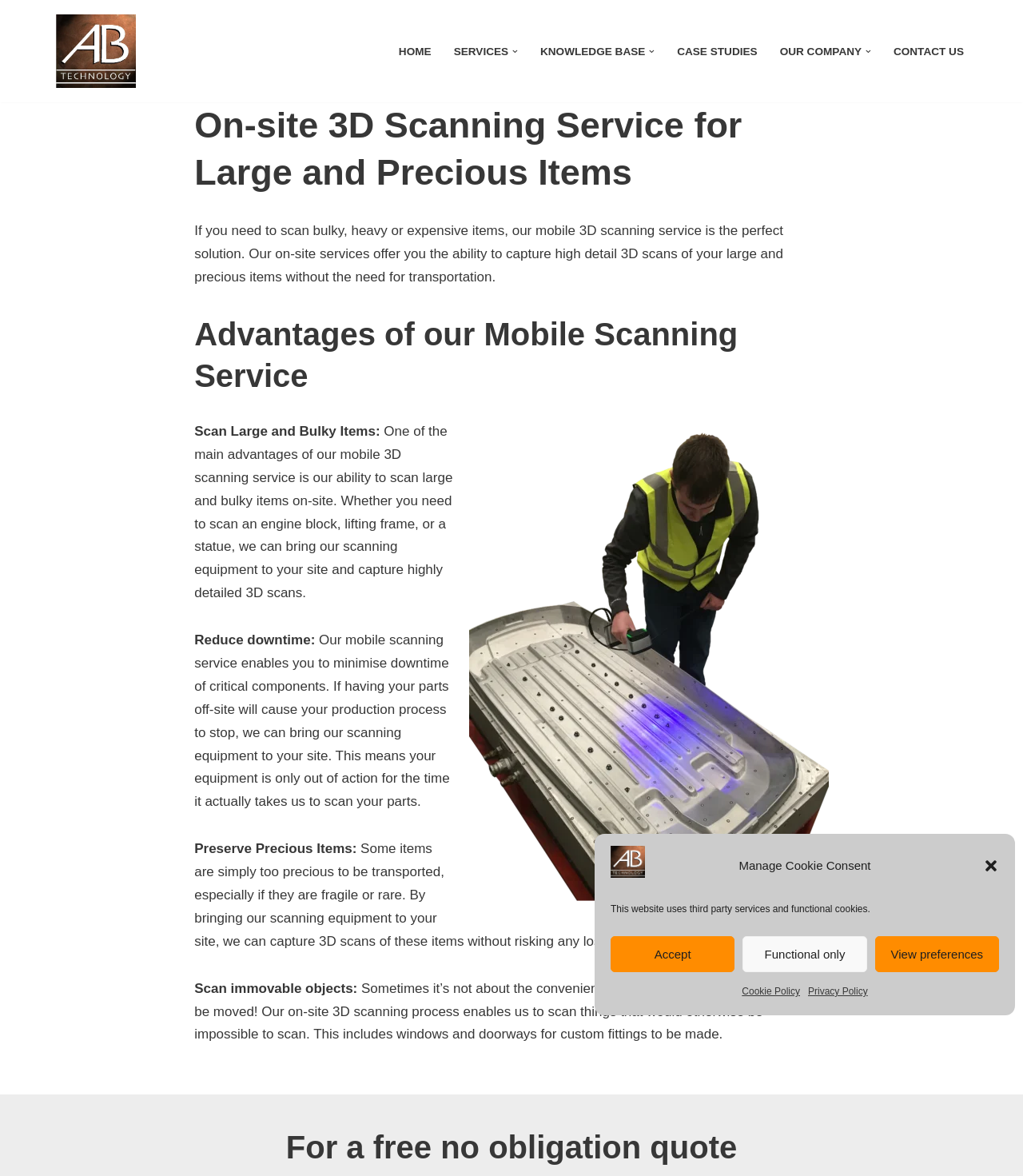Locate the bounding box coordinates of the clickable area needed to fulfill the instruction: "View CONTACT US page".

[0.873, 0.035, 0.942, 0.052]